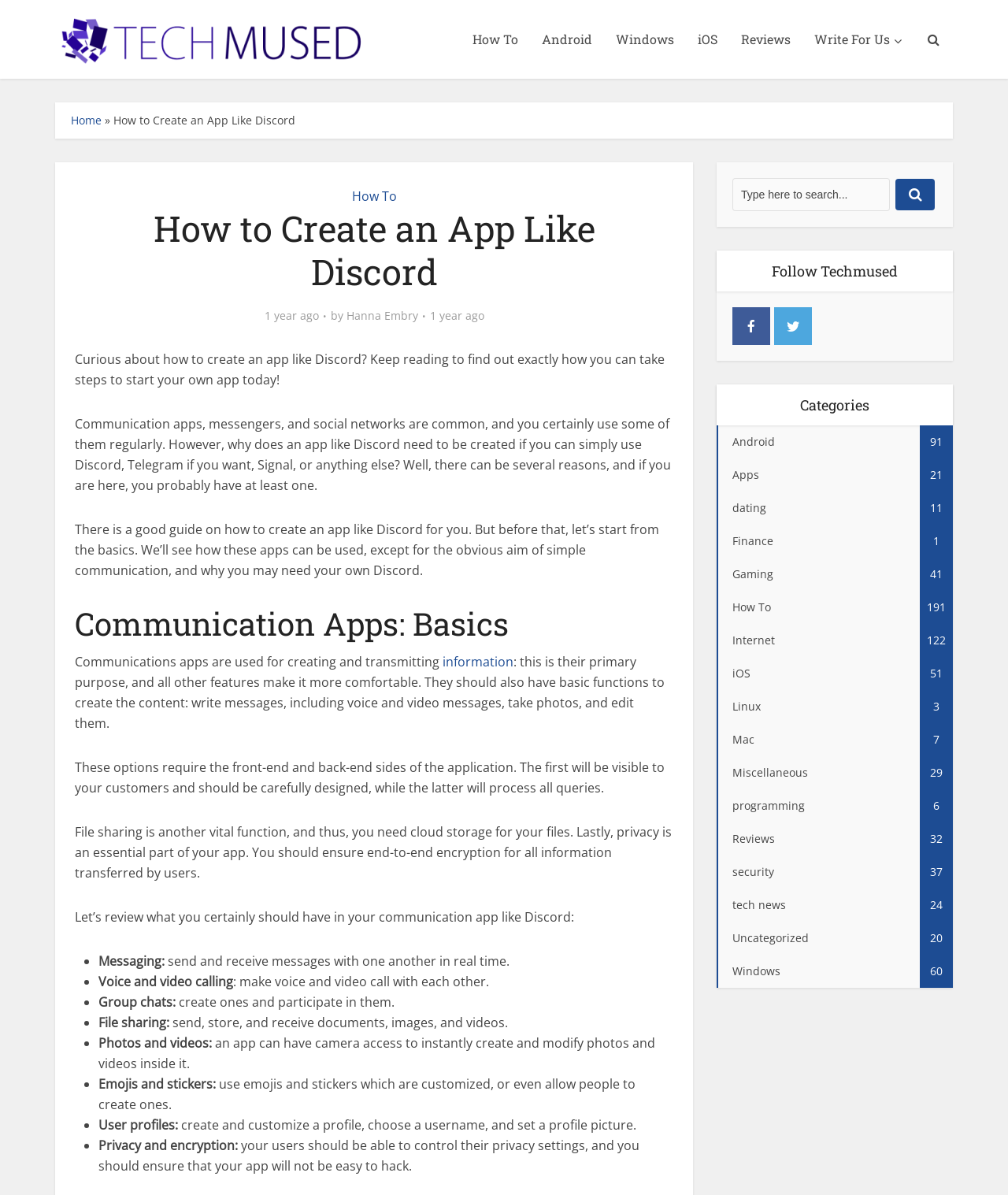Predict the bounding box coordinates of the area that should be clicked to accomplish the following instruction: "Read the article 'How to Create an App Like Discord'". The bounding box coordinates should consist of four float numbers between 0 and 1, i.e., [left, top, right, bottom].

[0.112, 0.094, 0.293, 0.107]